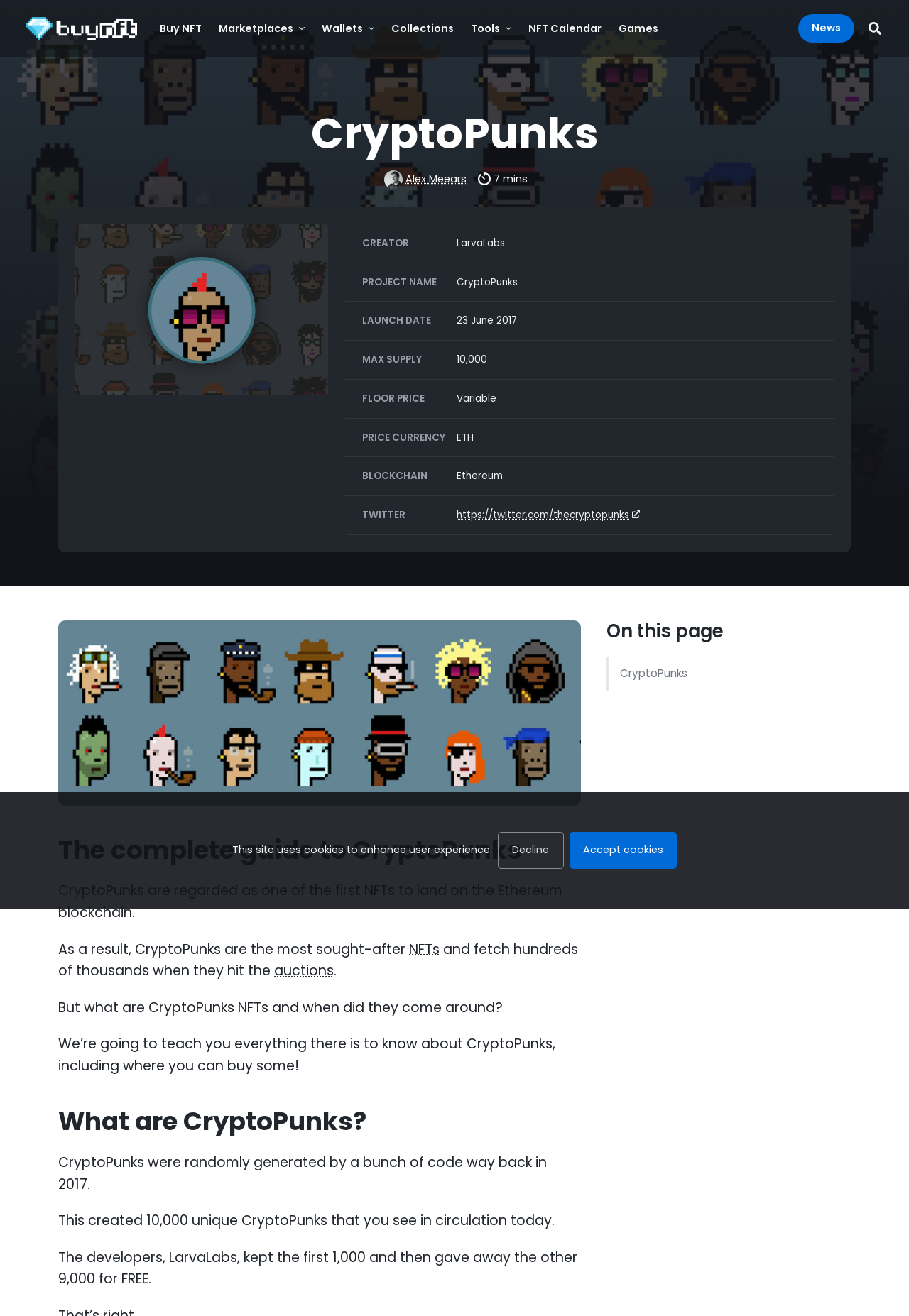Please indicate the bounding box coordinates for the clickable area to complete the following task: "Click the 'Marketplaces' button". The coordinates should be specified as four float numbers between 0 and 1, i.e., [left, top, right, bottom].

[0.241, 0.014, 0.335, 0.029]